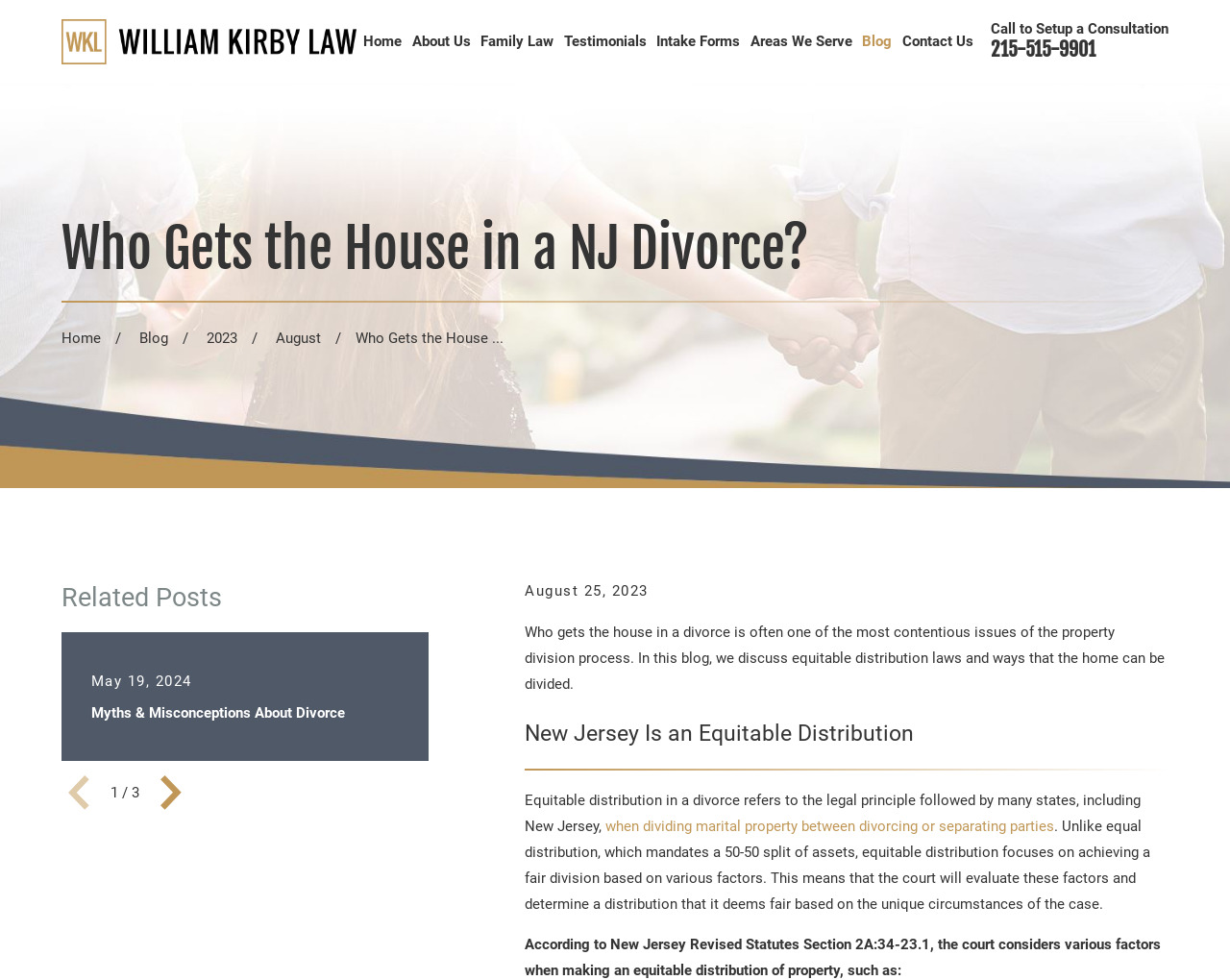Determine the bounding box coordinates of the section I need to click to execute the following instruction: "Call the phone number". Provide the coordinates as four float numbers between 0 and 1, i.e., [left, top, right, bottom].

[0.805, 0.038, 0.891, 0.063]